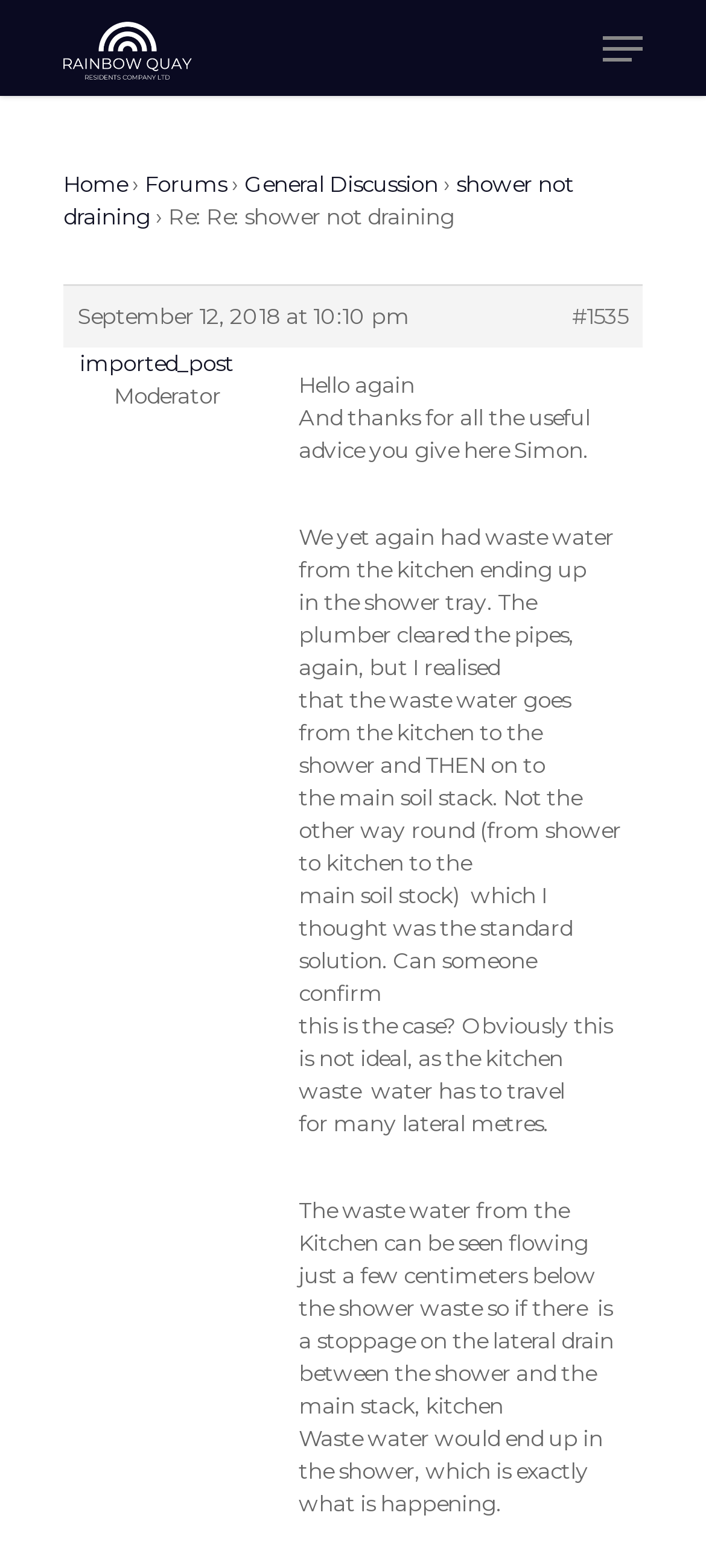Determine the bounding box coordinates for the area you should click to complete the following instruction: "go to home page".

[0.09, 0.109, 0.179, 0.126]